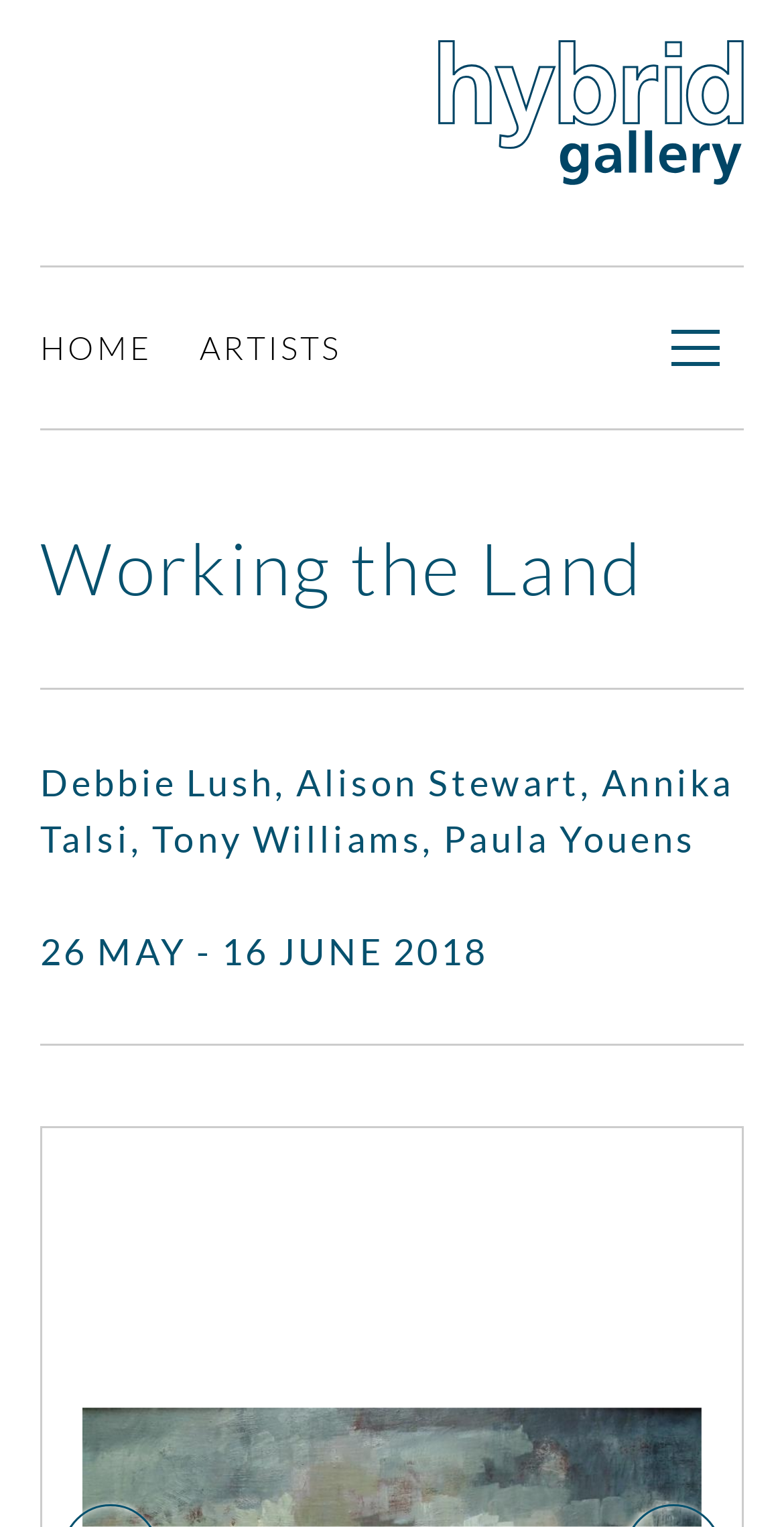What is the purpose of the 'Full menu' button?
Please answer using one word or phrase, based on the screenshot.

To expand the menu